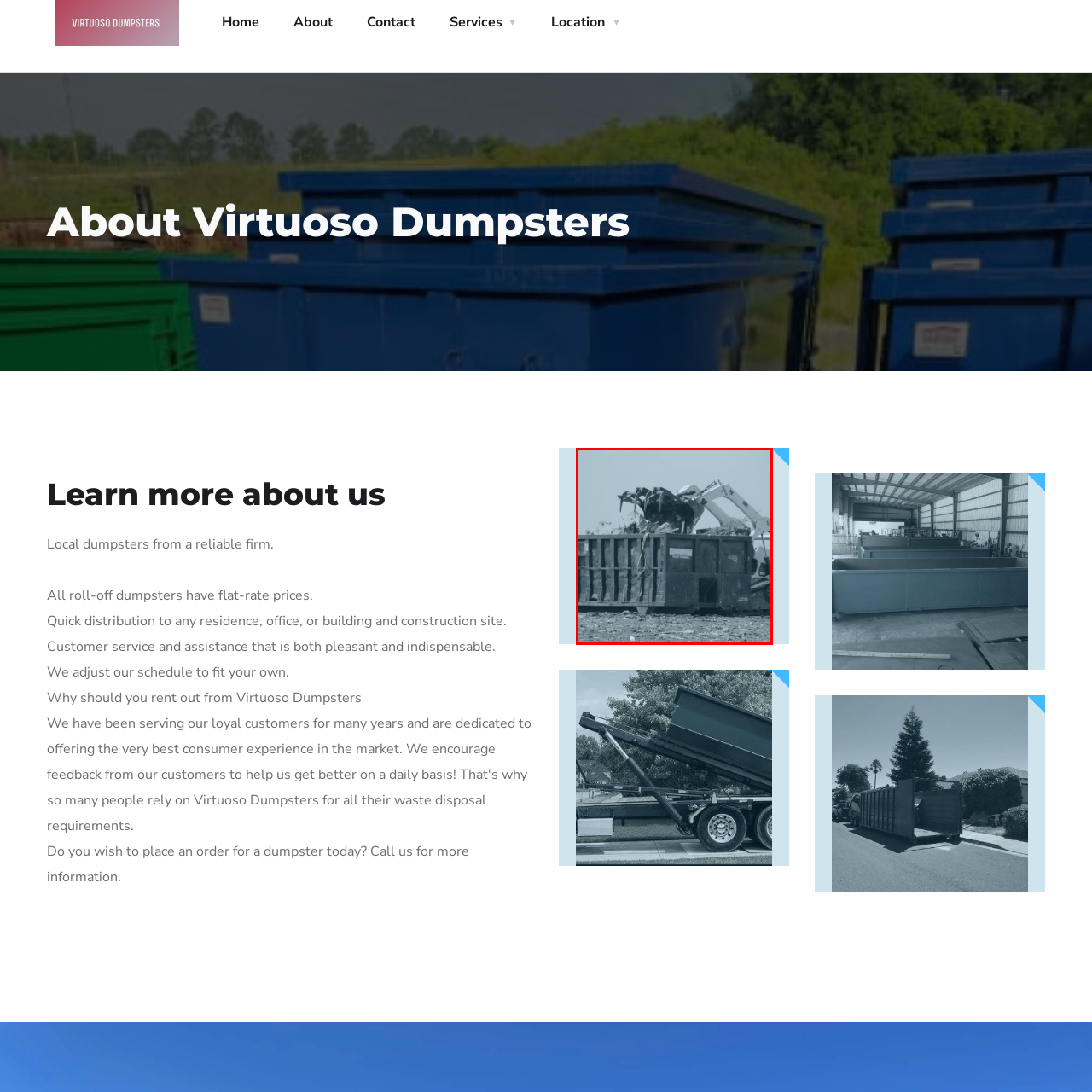Please scrutinize the portion of the image inside the purple boundary and provide an elaborate answer to the question below, relying on the visual elements: 
What is the dumpster being used for?

The dumpster is being used for waste management in a building or demolition project, as indicated by the various construction remnants littering the surface around it.